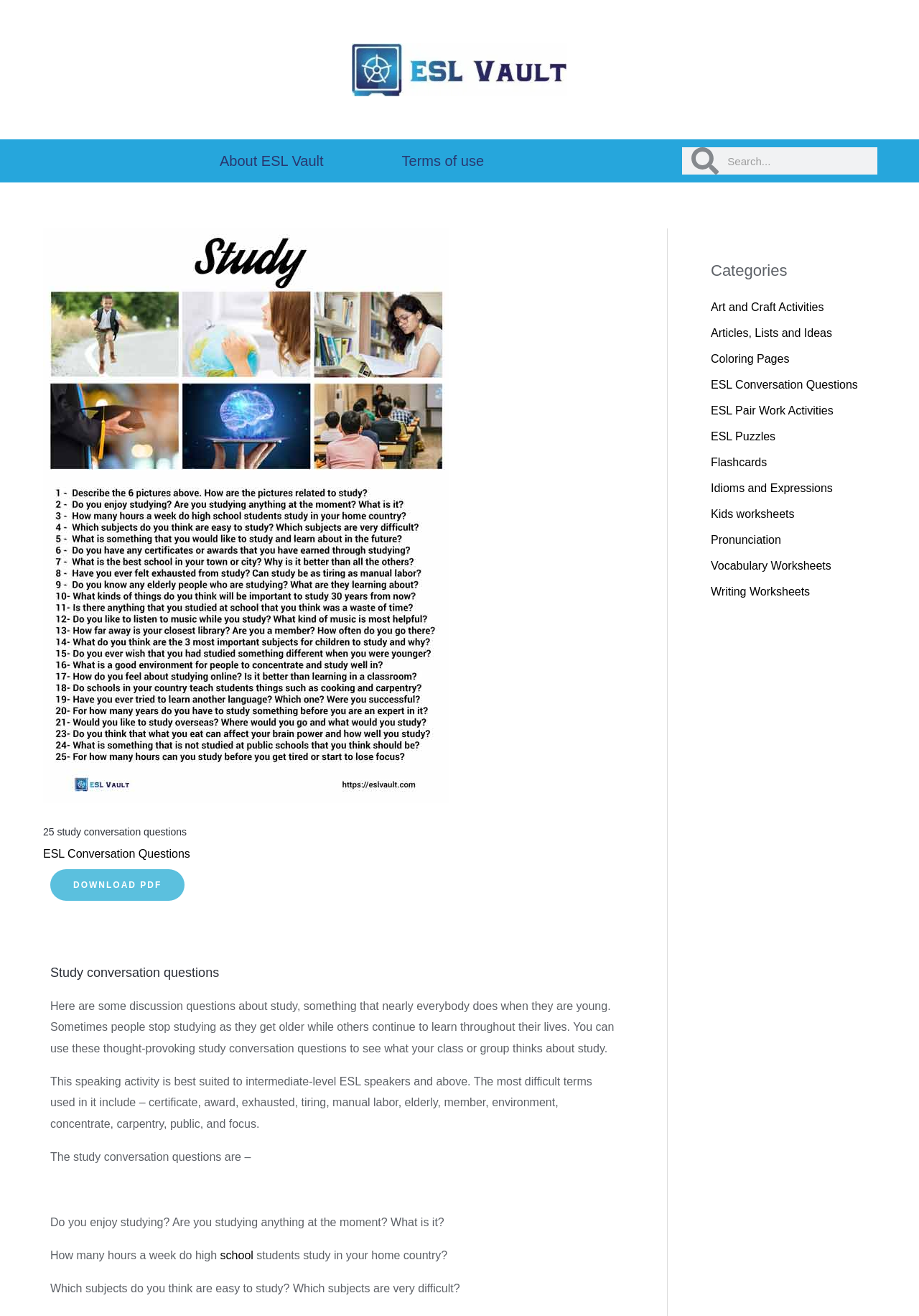Locate the bounding box coordinates of the element's region that should be clicked to carry out the following instruction: "Go to ESL Conversation Questions". The coordinates need to be four float numbers between 0 and 1, i.e., [left, top, right, bottom].

[0.047, 0.644, 0.207, 0.653]